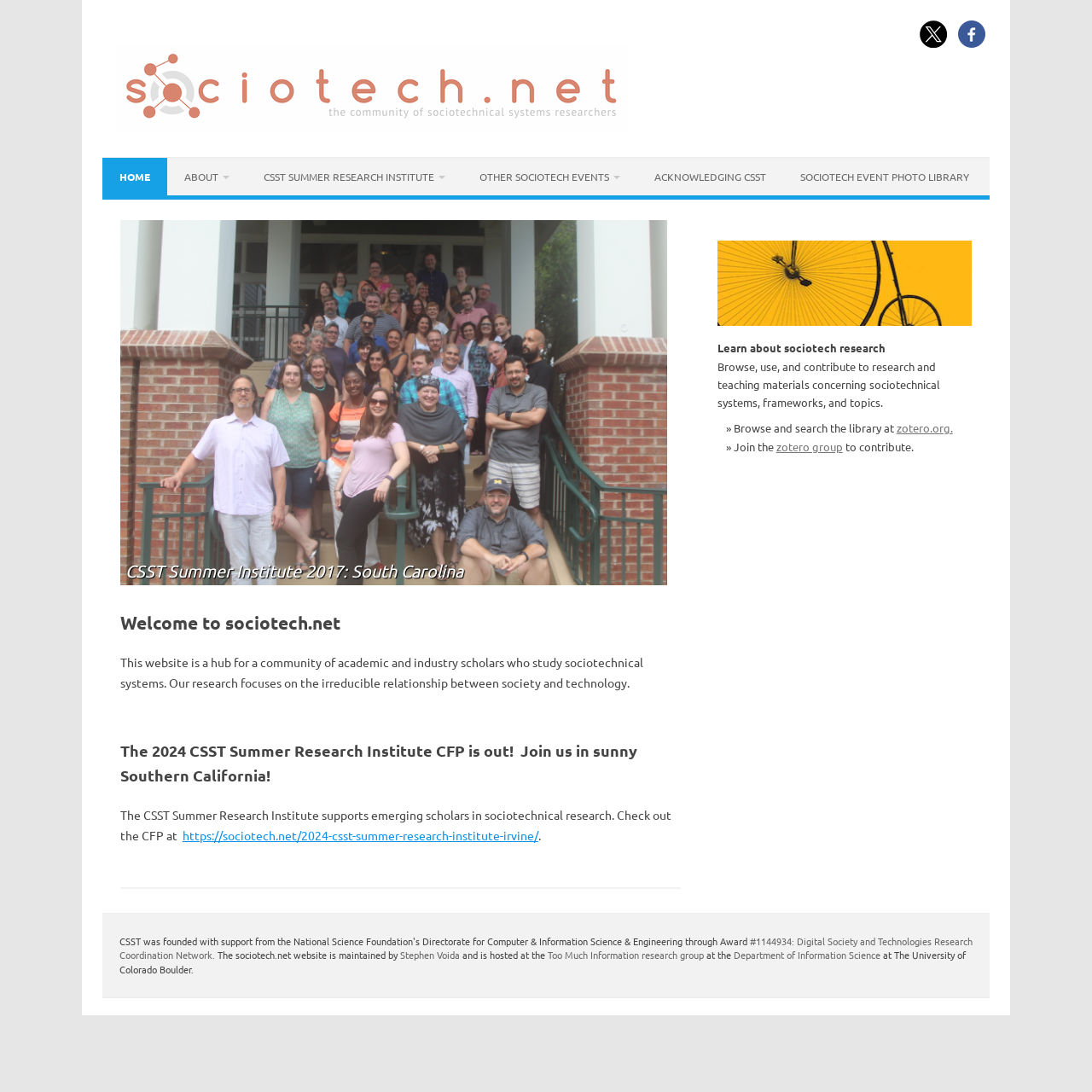Pinpoint the bounding box coordinates of the clickable area needed to execute the instruction: "Browse the library at zotero.org". The coordinates should be specified as four float numbers between 0 and 1, i.e., [left, top, right, bottom].

[0.821, 0.385, 0.872, 0.398]